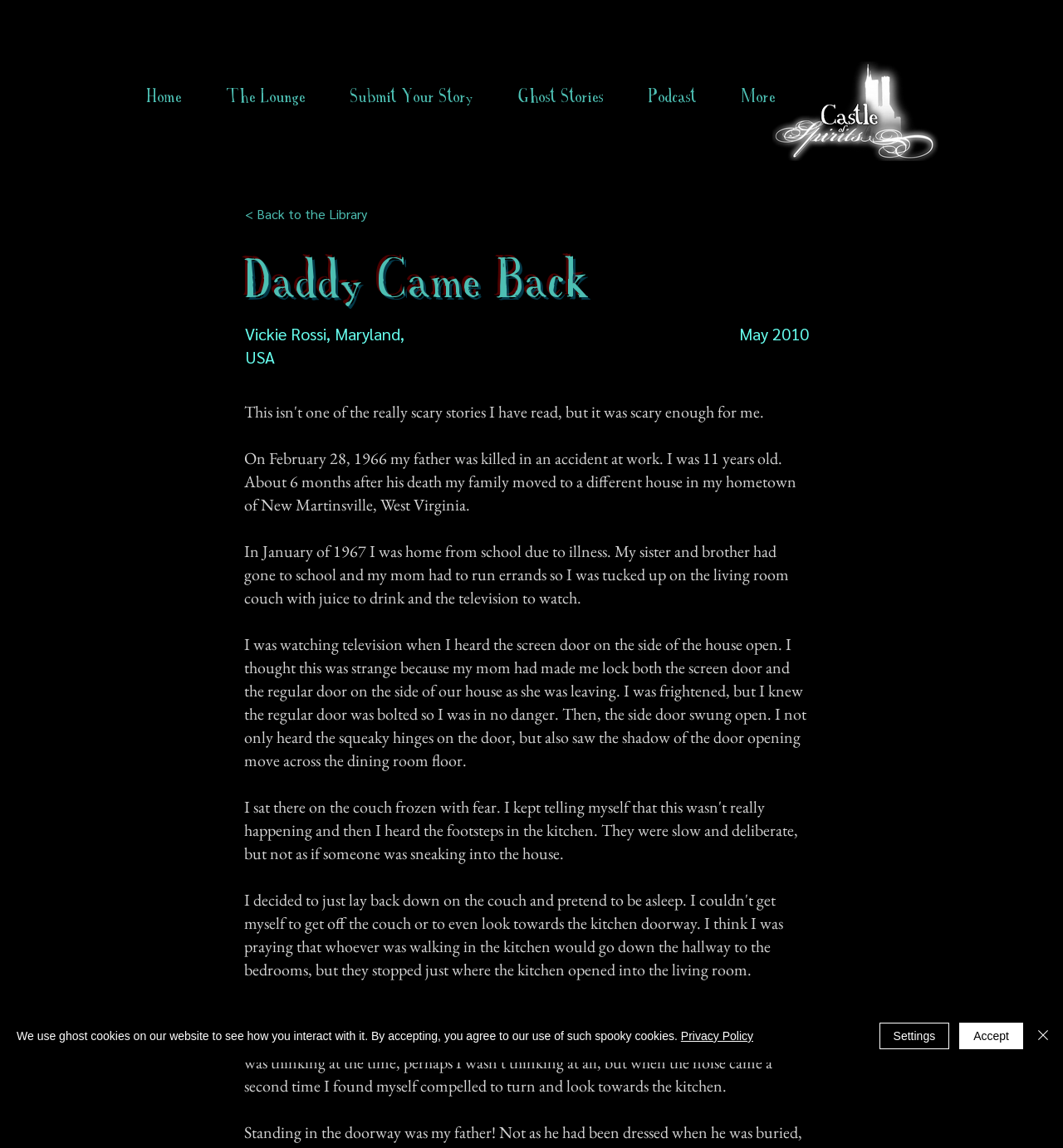Please identify the bounding box coordinates of where to click in order to follow the instruction: "Click the logo of Castle of Spirits".

[0.727, 0.053, 0.883, 0.14]